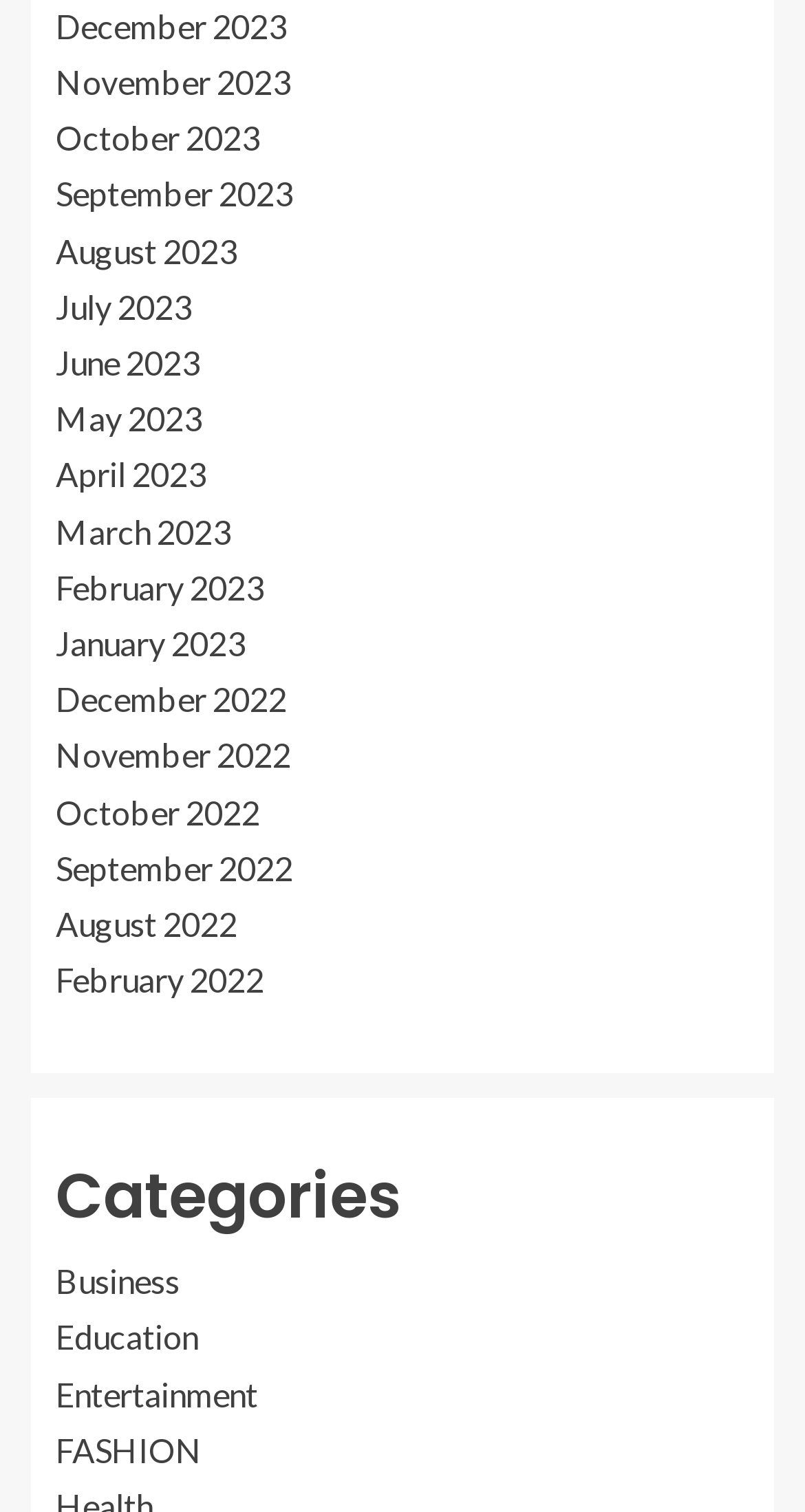Identify the bounding box coordinates for the element you need to click to achieve the following task: "Explore Entertainment". Provide the bounding box coordinates as four float numbers between 0 and 1, in the form [left, top, right, bottom].

[0.069, 0.909, 0.321, 0.934]